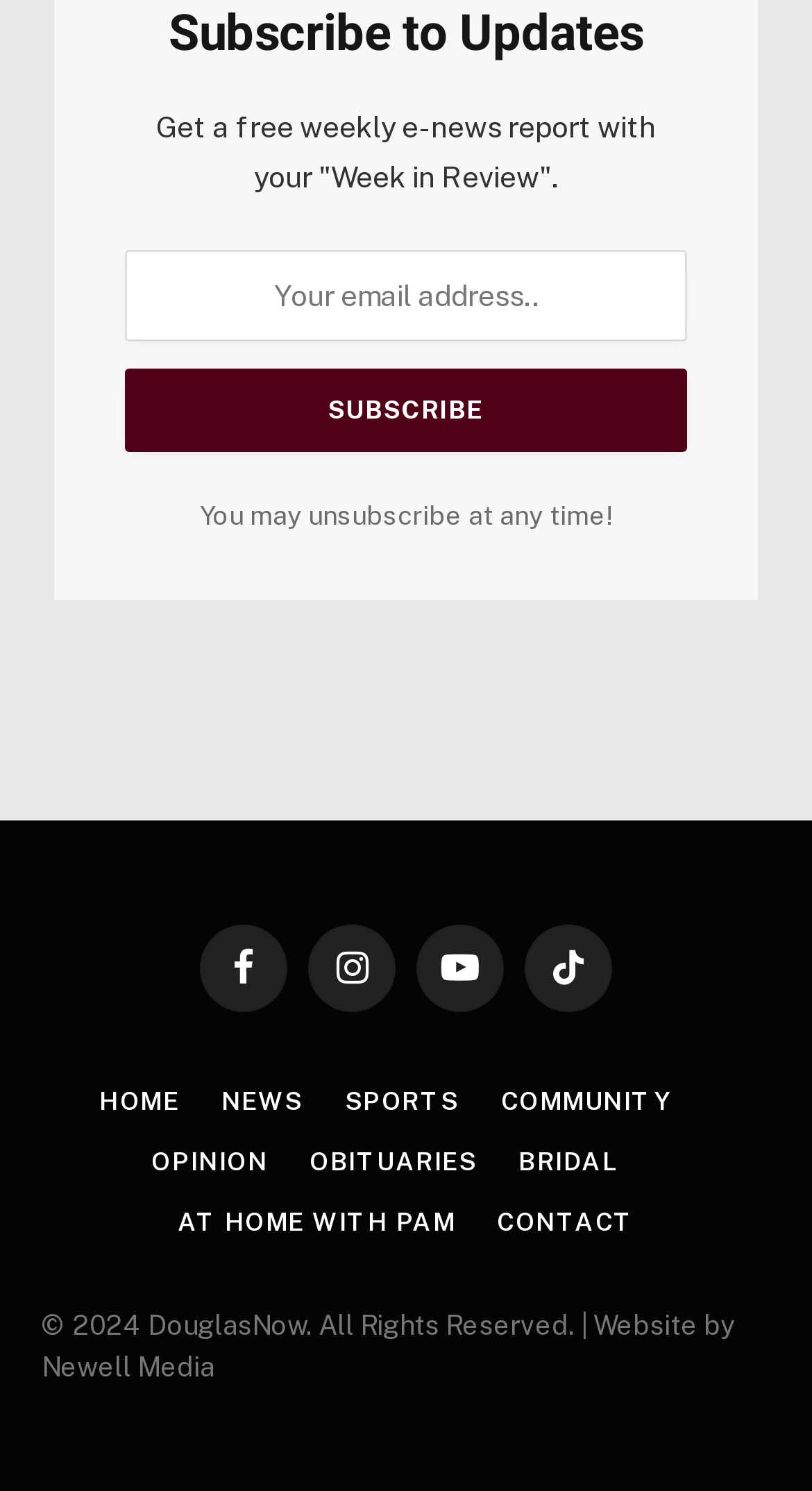How many social media links are available?
Based on the visual, give a brief answer using one word or a short phrase.

4